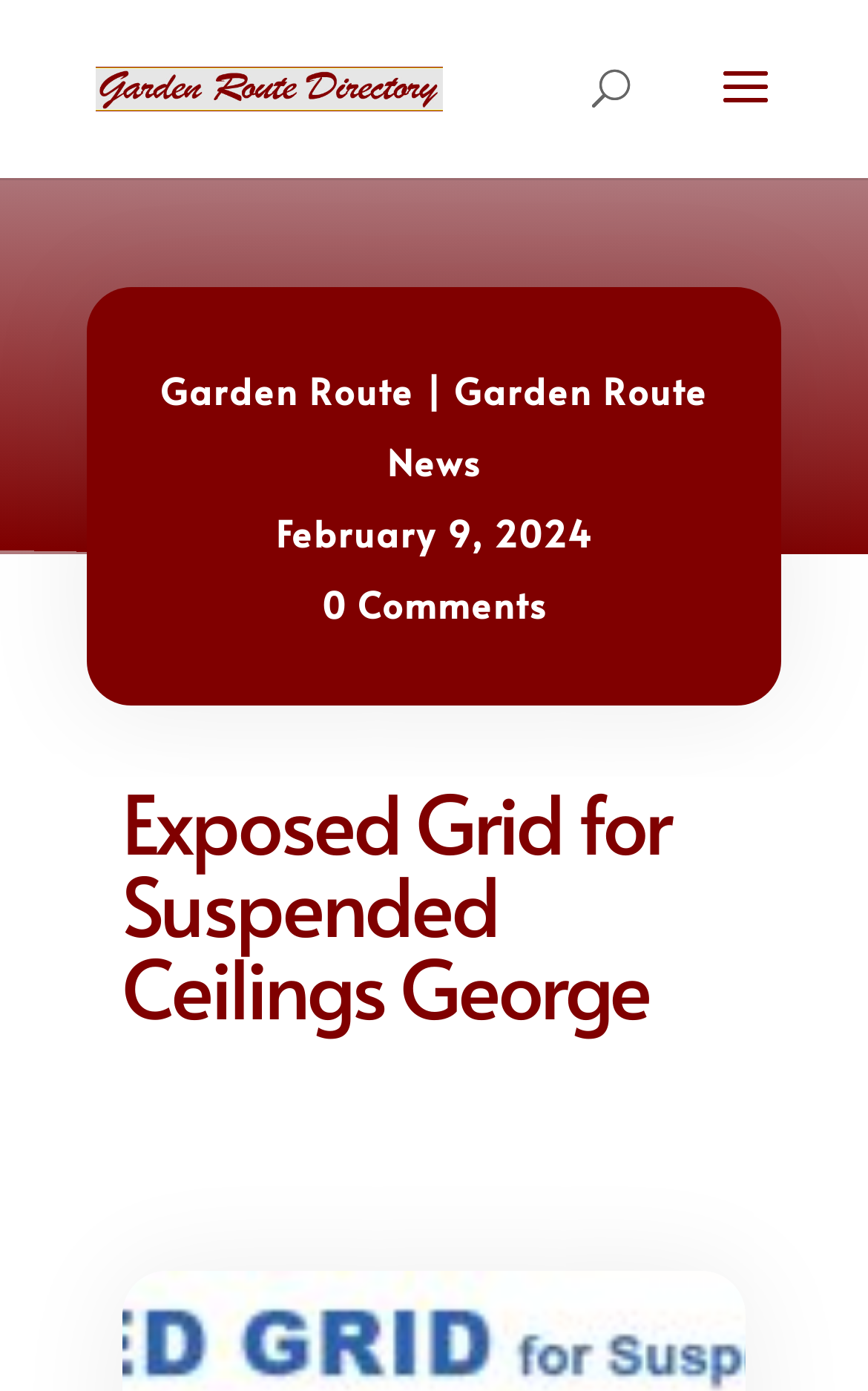Refer to the image and provide a thorough answer to this question:
How many comments are there on the latest news?

I found the answer by looking at the link element with the text '0 Comments', which suggests that there are no comments on the latest news.